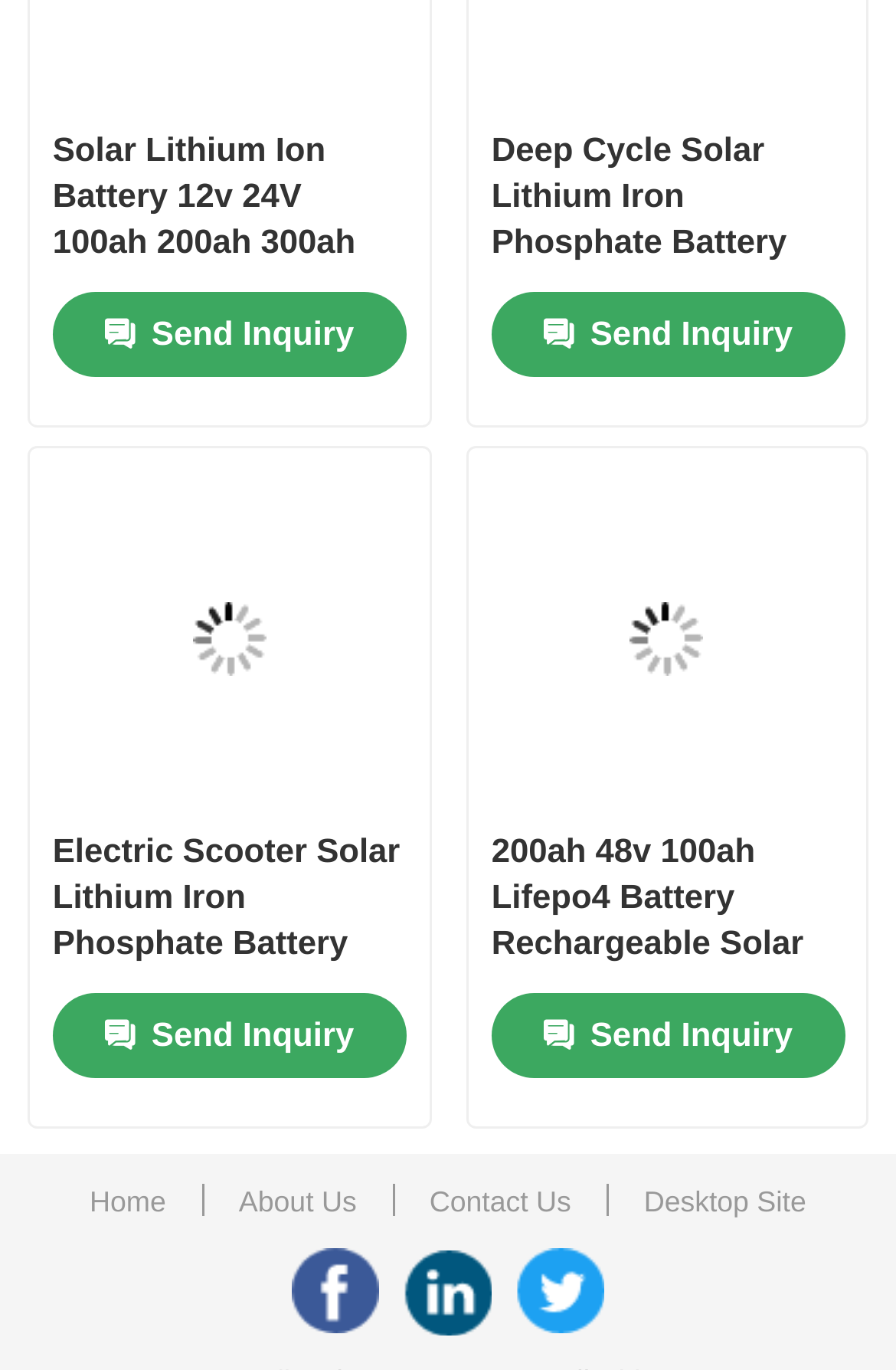Carefully observe the image and respond to the question with a detailed answer:
What is the name of the company associated with this website?

The company name is mentioned in the social media links at the bottom of the page, specifically in the links 'Welson Power Technology (wuxi) co.,ltd Facebook' and 'Welson Power Technology (wuxi) co.,ltd LinkedIn'.